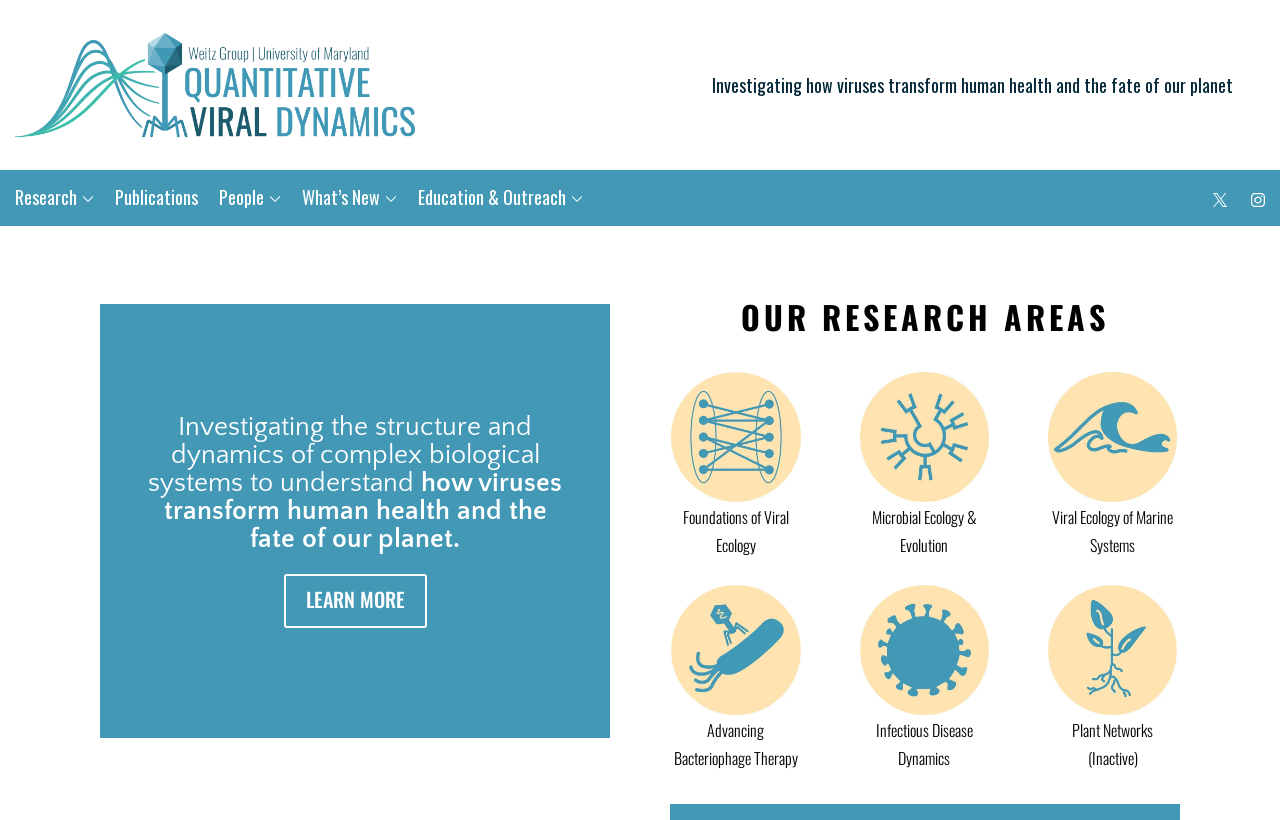What is the main topic of this website?
Answer the question with a single word or phrase by looking at the picture.

Viral Dynamics